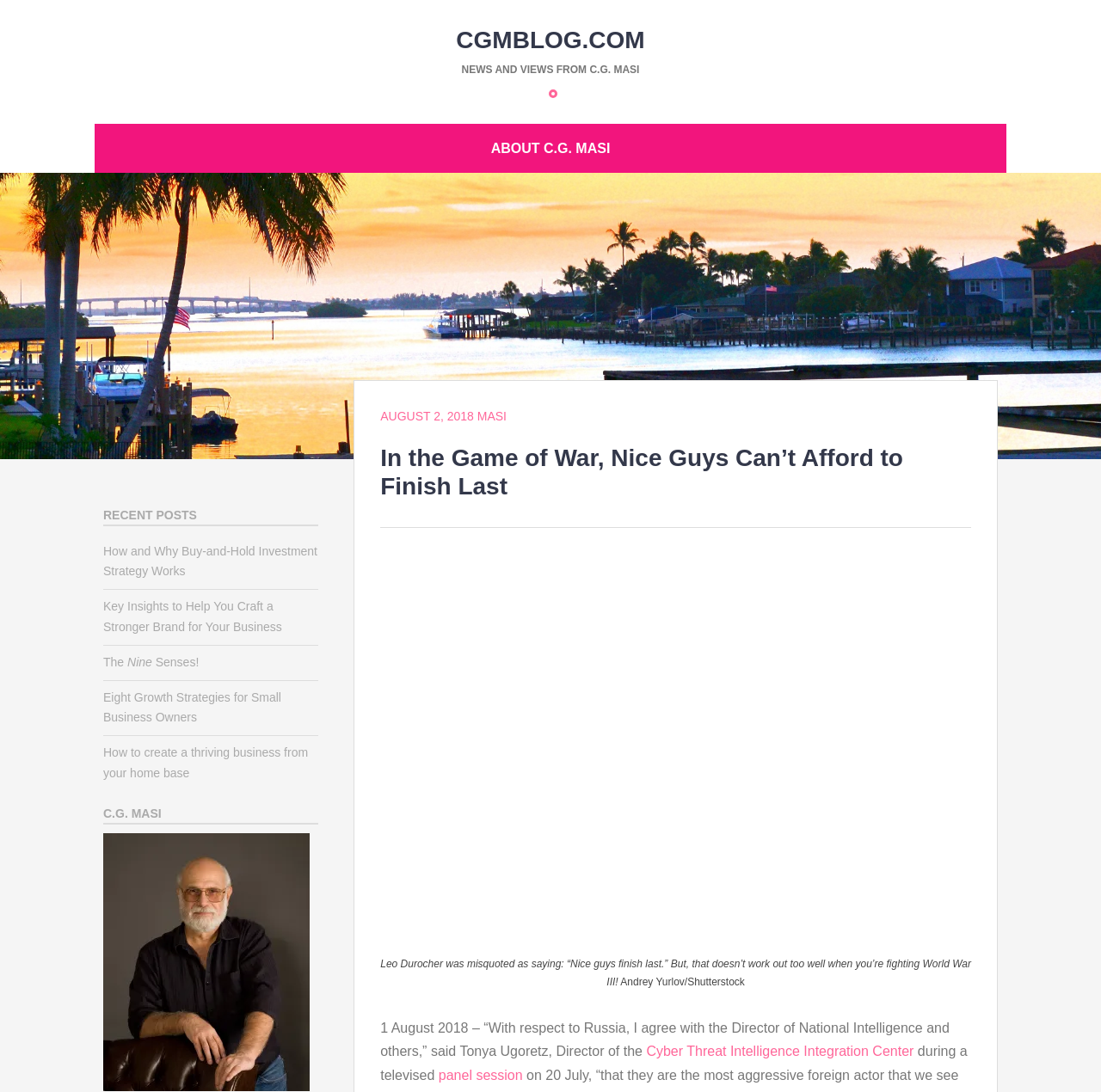Please find and report the bounding box coordinates of the element to click in order to perform the following action: "Go to CGMBLOG.COM". The coordinates should be expressed as four float numbers between 0 and 1, in the format [left, top, right, bottom].

[0.094, 0.016, 0.906, 0.05]